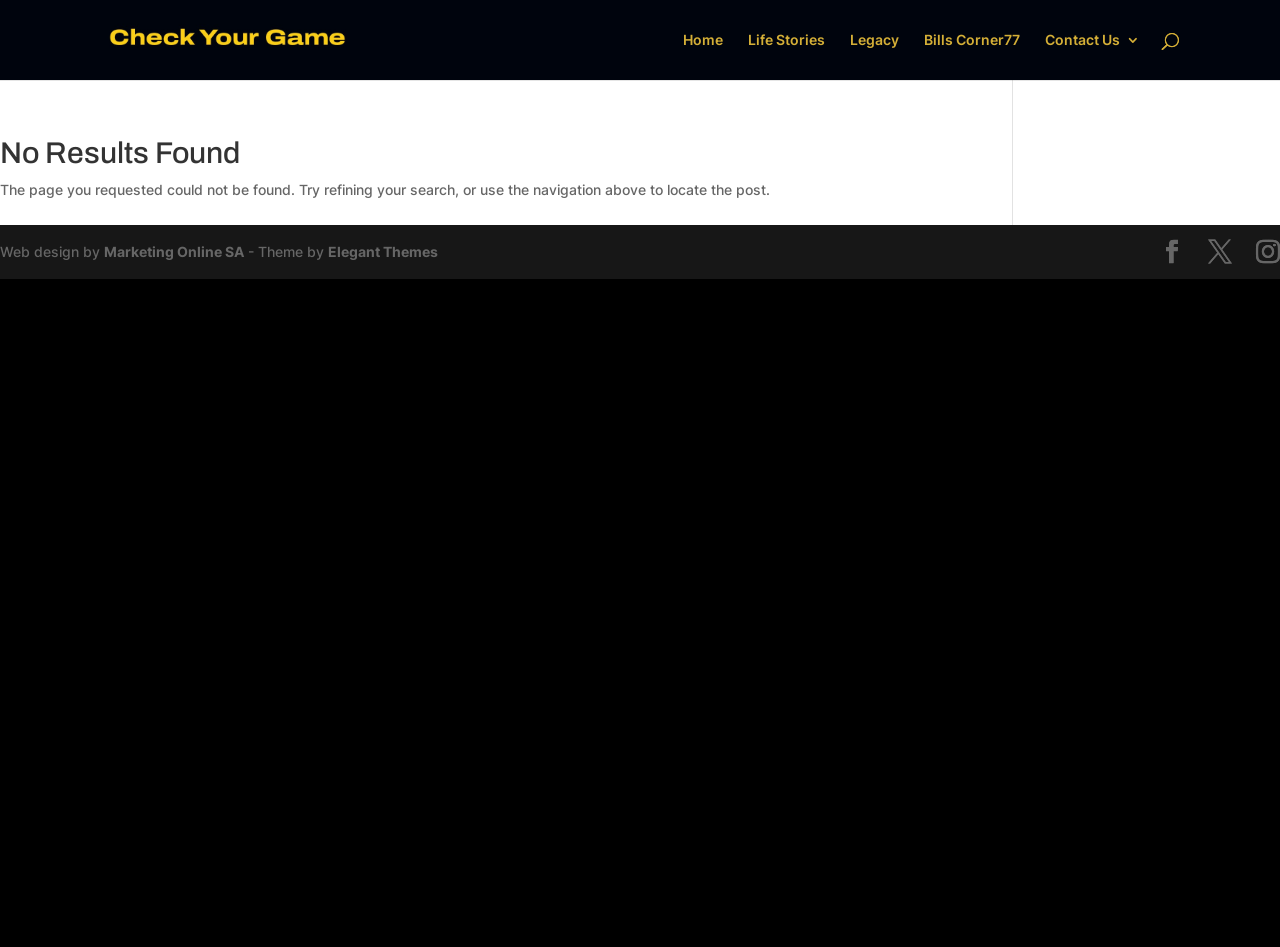What is the text below the 'No Results Found' heading?
Refer to the screenshot and deliver a thorough answer to the question presented.

I looked at the StaticText element below the 'No Results Found' heading and found that it contains the text 'The page you requested could not be found. Try refining your search, or use the navigation above to locate the post.'